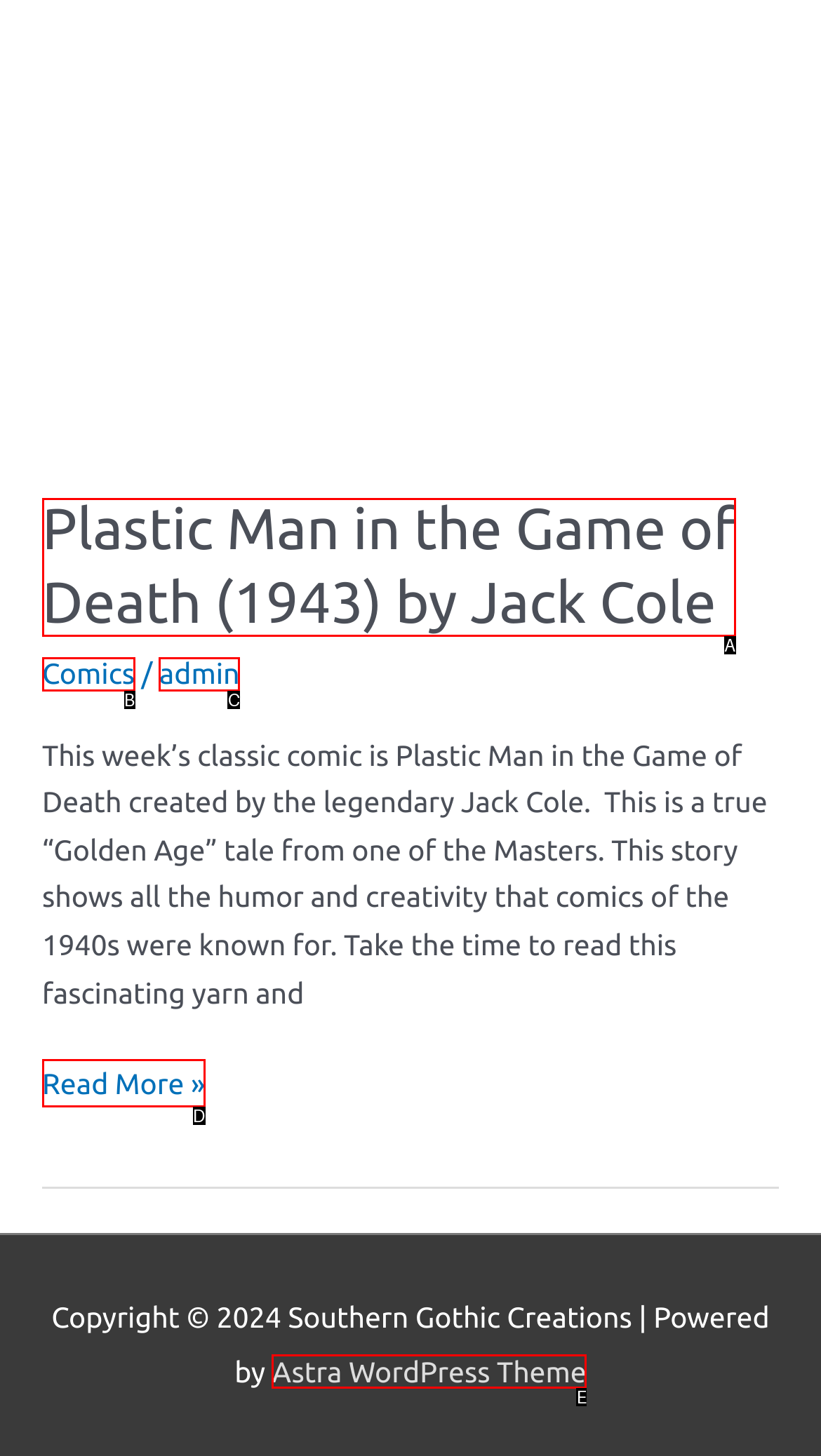Identify the option that corresponds to: Astra WordPress Theme
Respond with the corresponding letter from the choices provided.

E